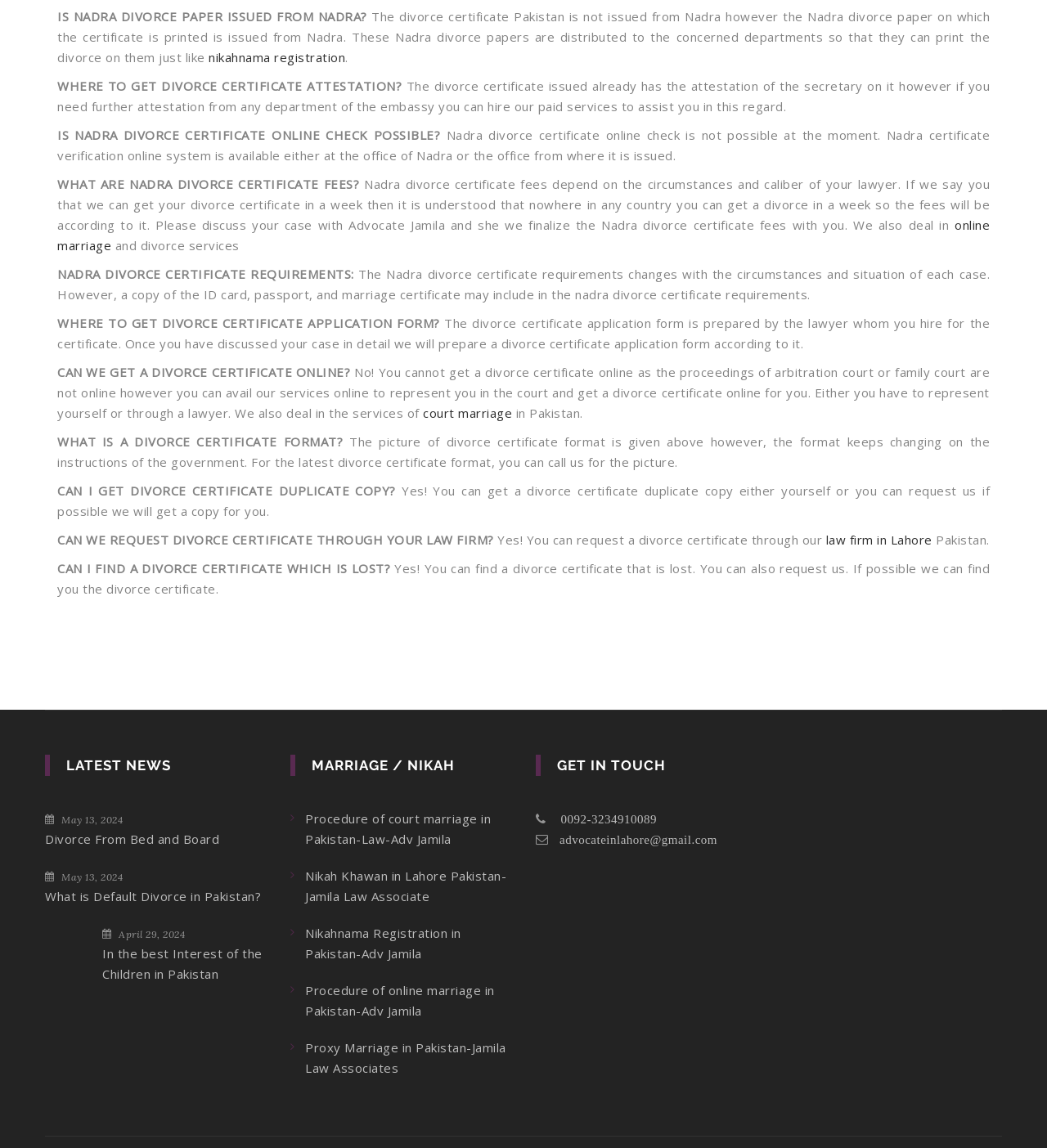Please locate the bounding box coordinates of the element that should be clicked to complete the given instruction: "Click on 'online marriage'".

[0.055, 0.189, 0.945, 0.221]